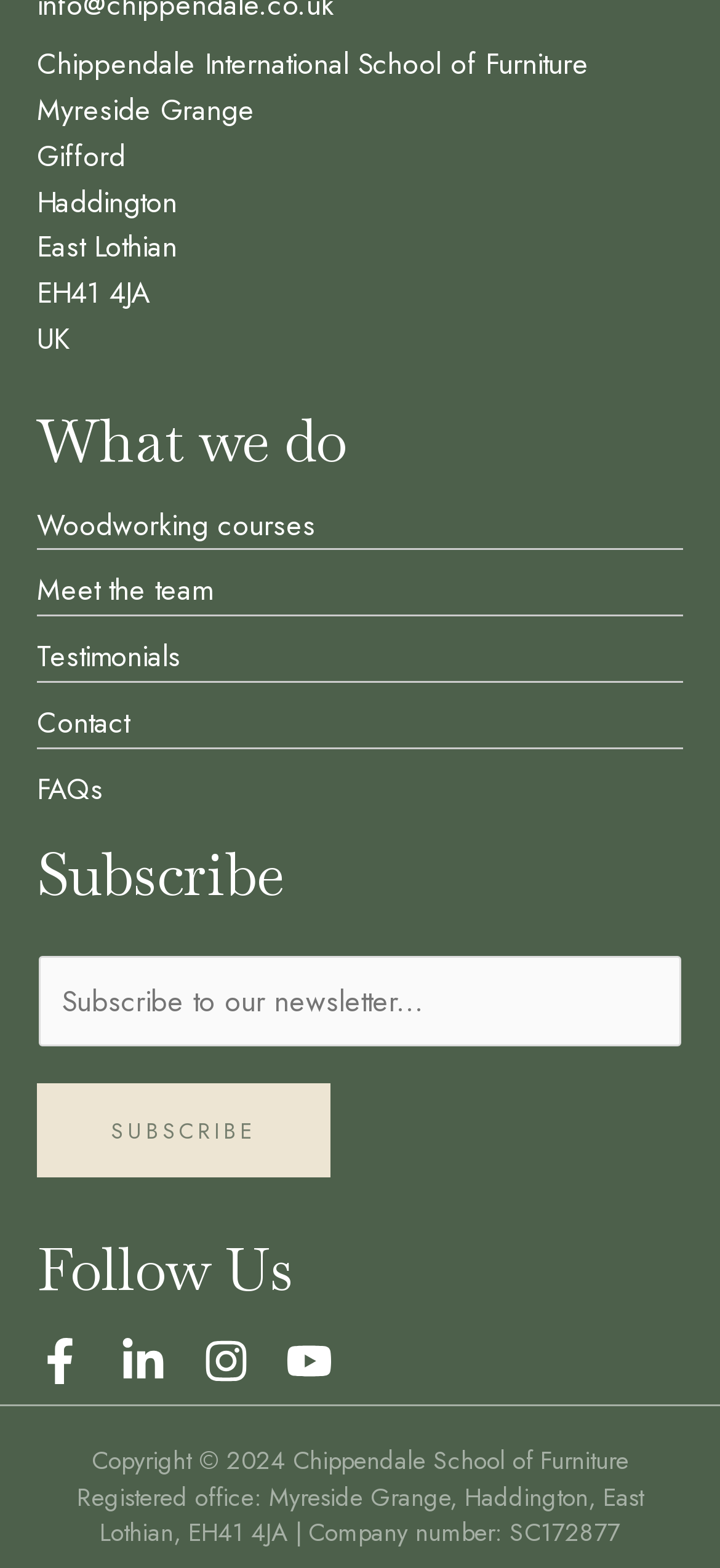Identify the bounding box coordinates of the HTML element based on this description: "Woodworking courses".

[0.051, 0.321, 0.438, 0.348]